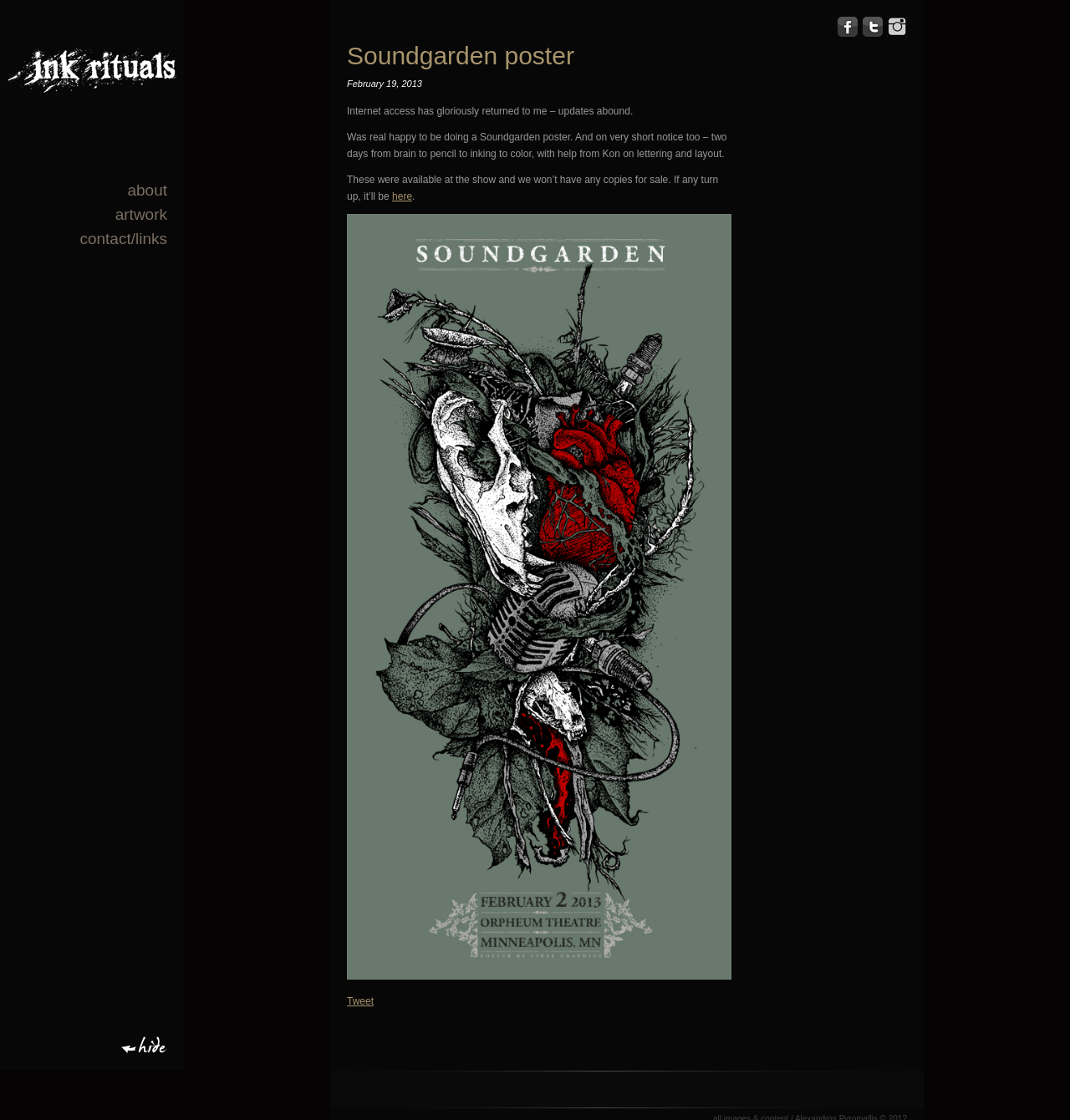Specify the bounding box coordinates (top-left x, top-left y, bottom-right x, bottom-right y) of the UI element in the screenshot that matches this description: alt="Royale' Creative"

[0.007, 0.081, 0.165, 0.091]